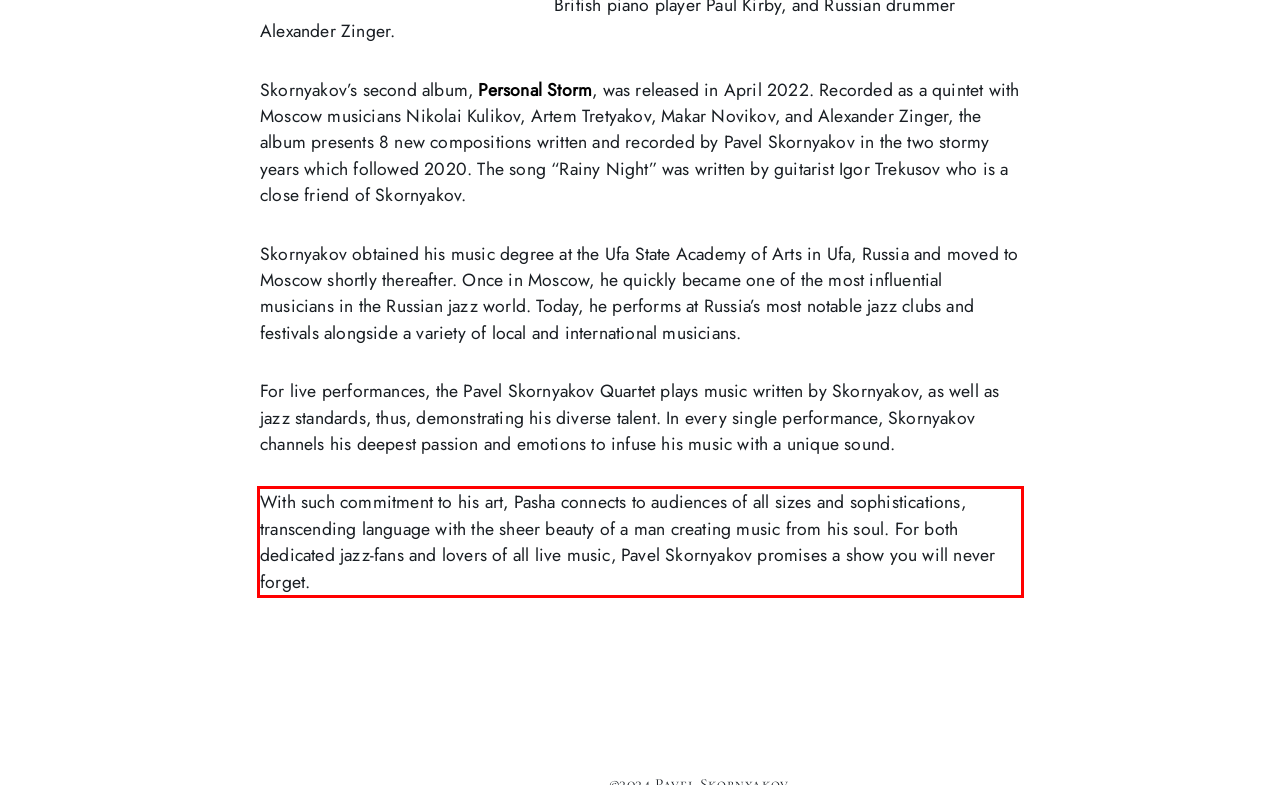Given the screenshot of the webpage, identify the red bounding box, and recognize the text content inside that red bounding box.

With such commitment to his art, Pasha connects to audiences of all sizes and sophistications, transcending language with the sheer beauty of a man creating music from his soul. For both dedicated jazz-fans and lovers of all live music, Pavel Skornyakov promises a show you will never forget.